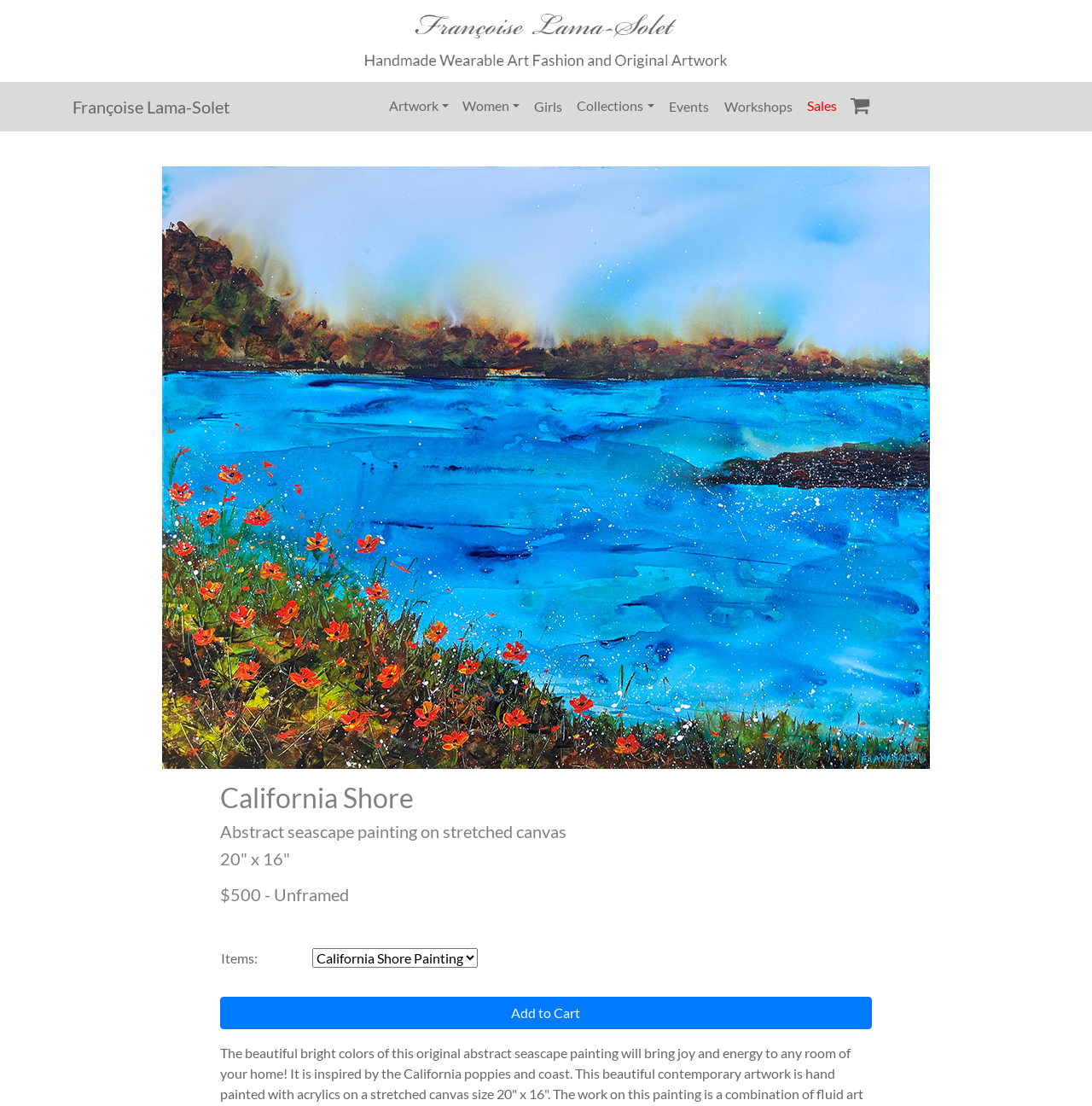Indicate the bounding box coordinates of the element that needs to be clicked to satisfy the following instruction: "View artwork collections". The coordinates should be four float numbers between 0 and 1, i.e., [left, top, right, bottom].

[0.522, 0.08, 0.605, 0.111]